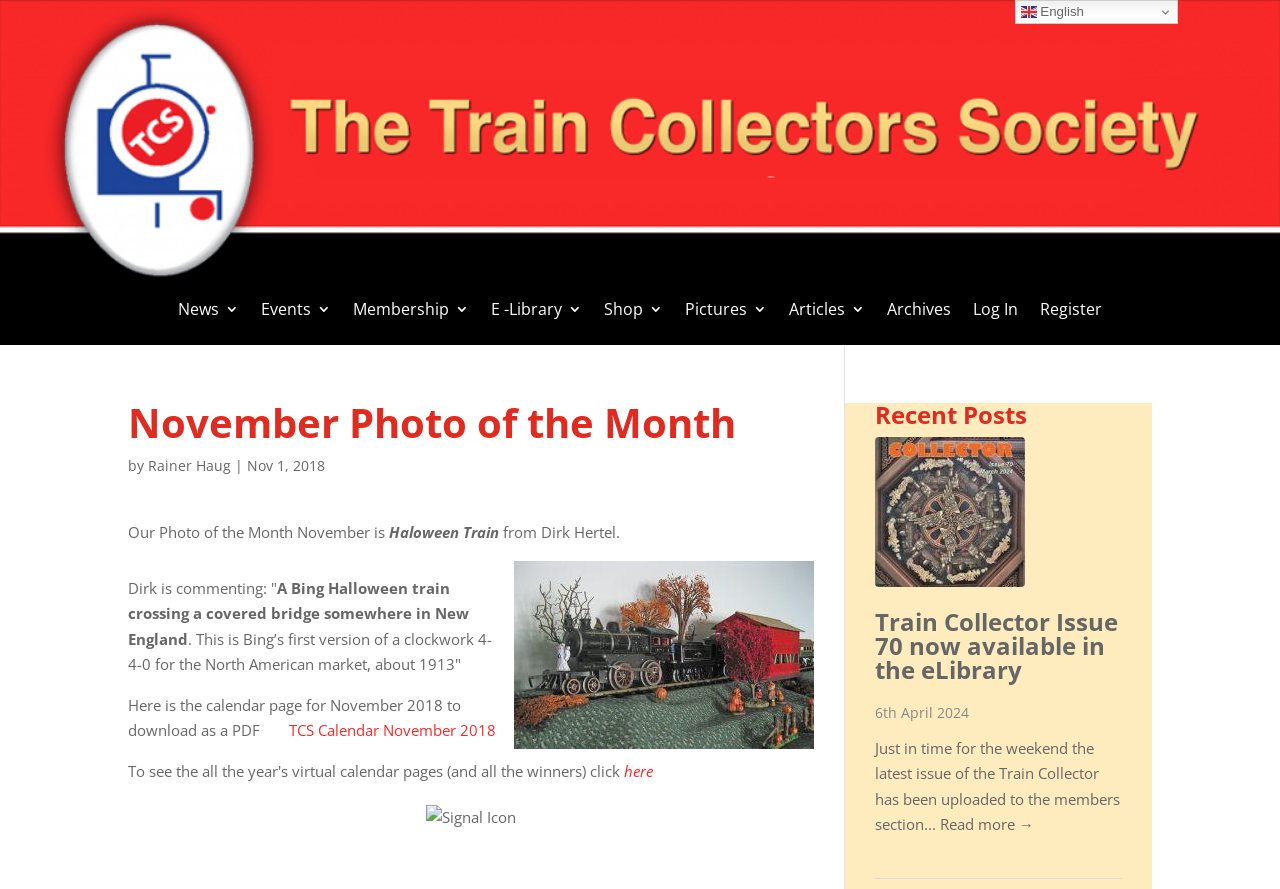Please answer the following question using a single word or phrase: 
How many links are there in the navigation menu?

9